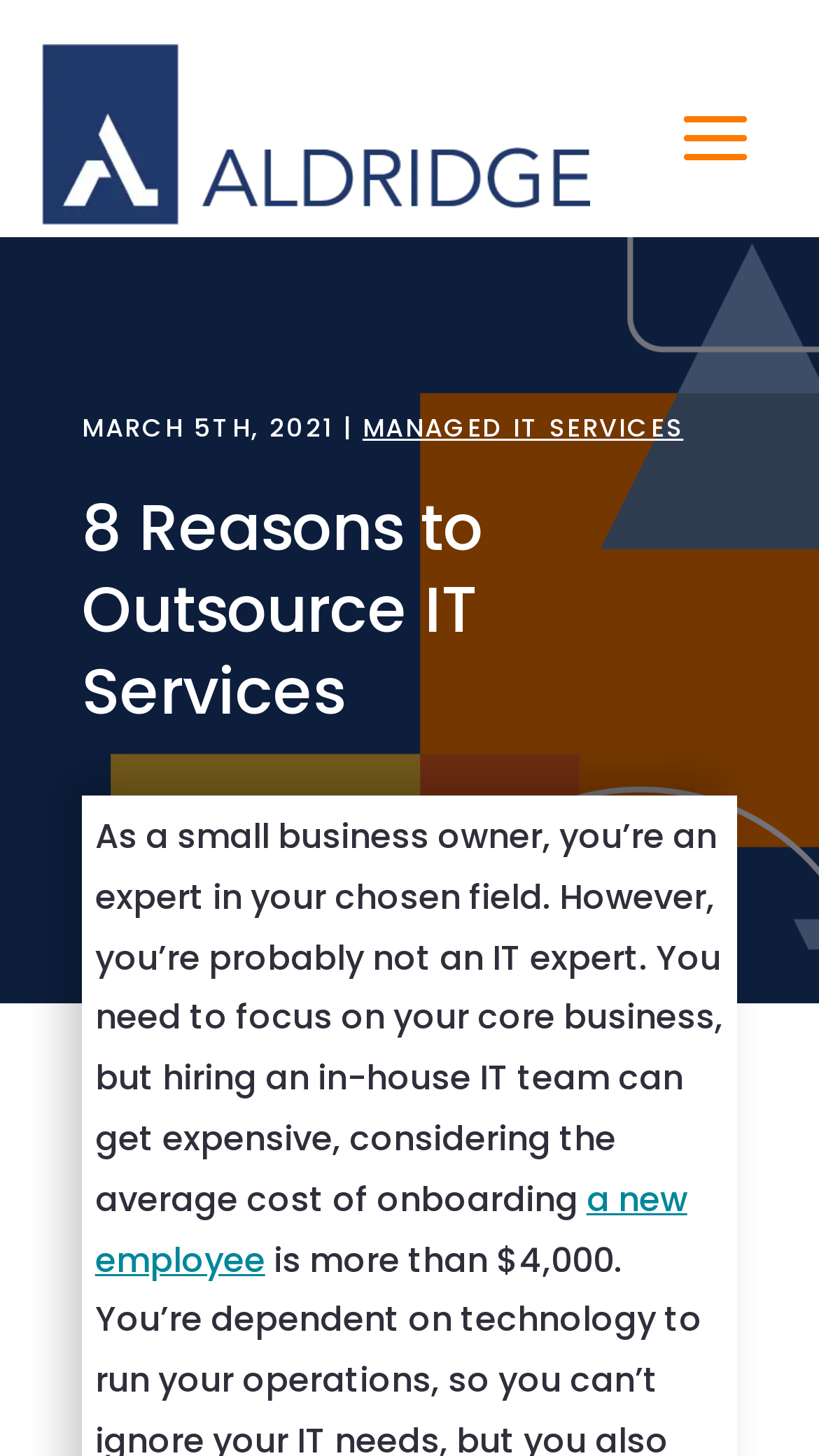What is the link below the main heading?
Please craft a detailed and exhaustive response to the question.

I found the link by looking at the link element that is located below the main heading and above the article content. The link text is 'MANAGED IT SERVICES'.